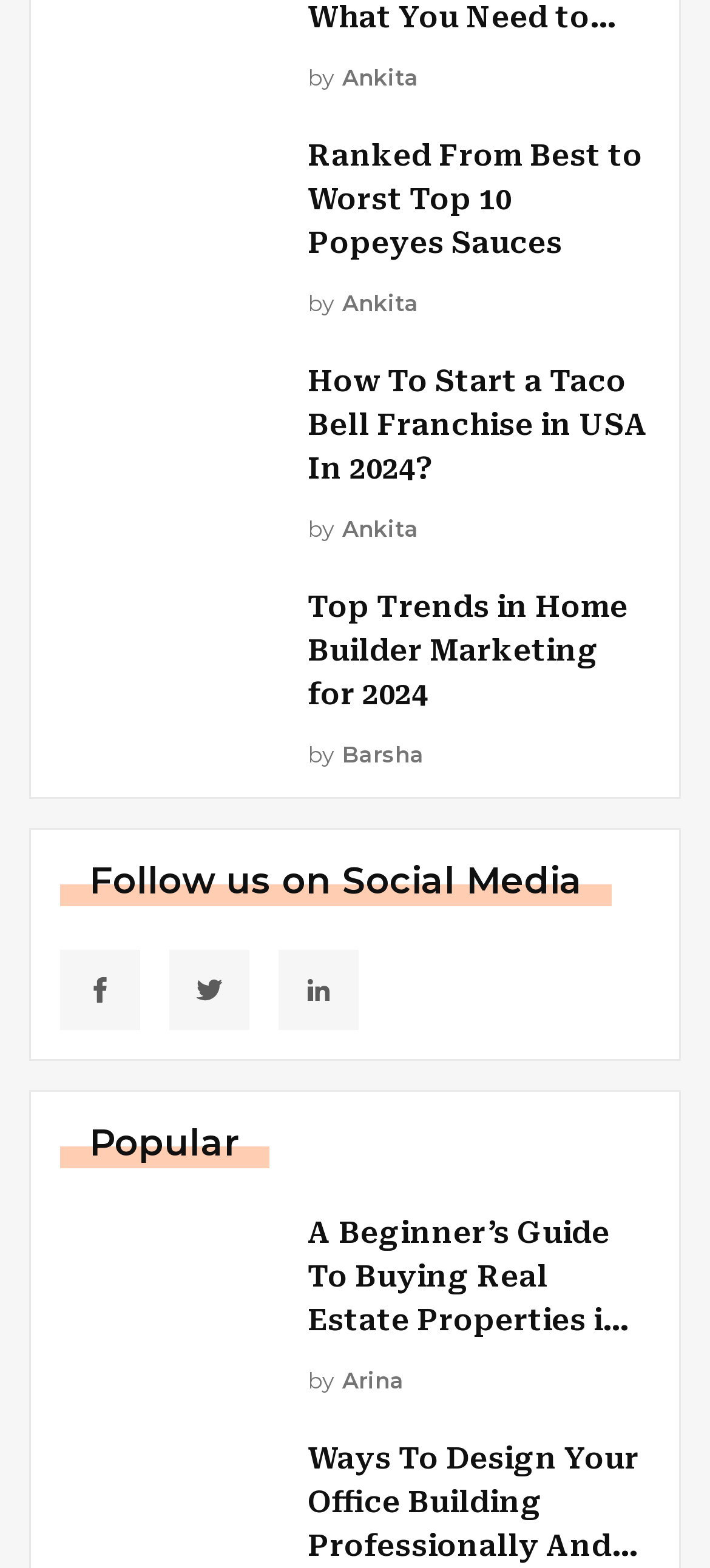Find the bounding box coordinates of the area that needs to be clicked in order to achieve the following instruction: "Follow on social media". The coordinates should be specified as four float numbers between 0 and 1, i.e., [left, top, right, bottom].

[0.085, 0.606, 0.197, 0.657]